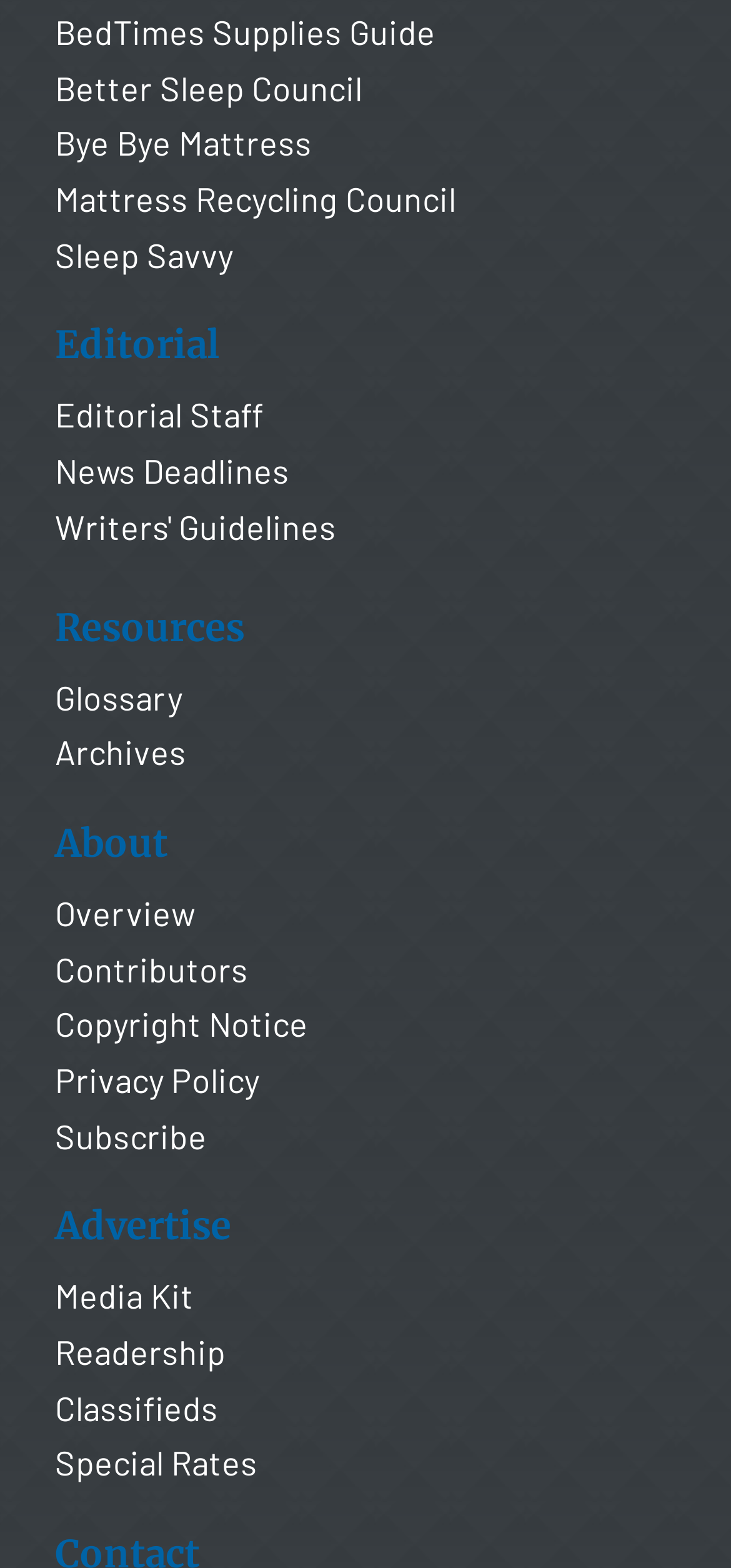Please identify the bounding box coordinates of the element I should click to complete this instruction: 'Check Advertise'. The coordinates should be given as four float numbers between 0 and 1, like this: [left, top, right, bottom].

[0.075, 0.767, 0.316, 0.797]